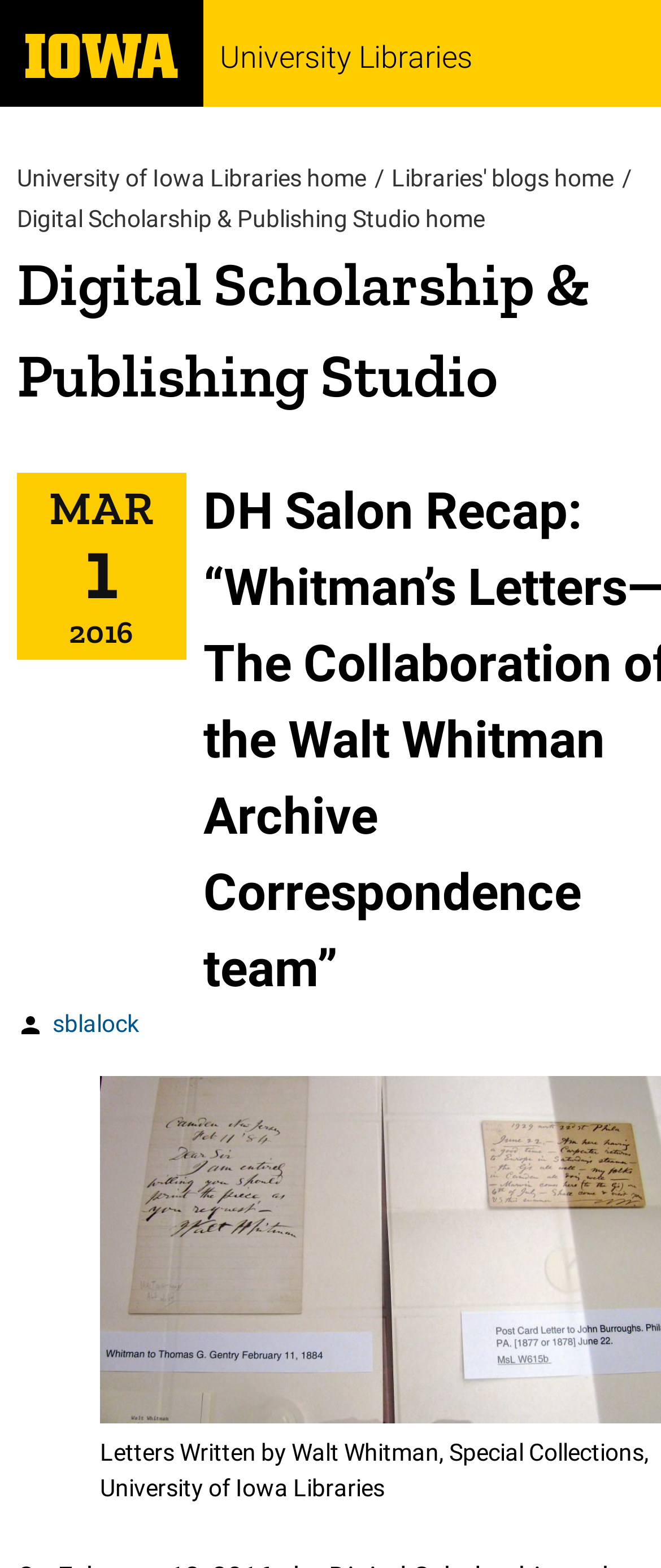Answer in one word or a short phrase: 
What is the date of the post?

1 March 2016